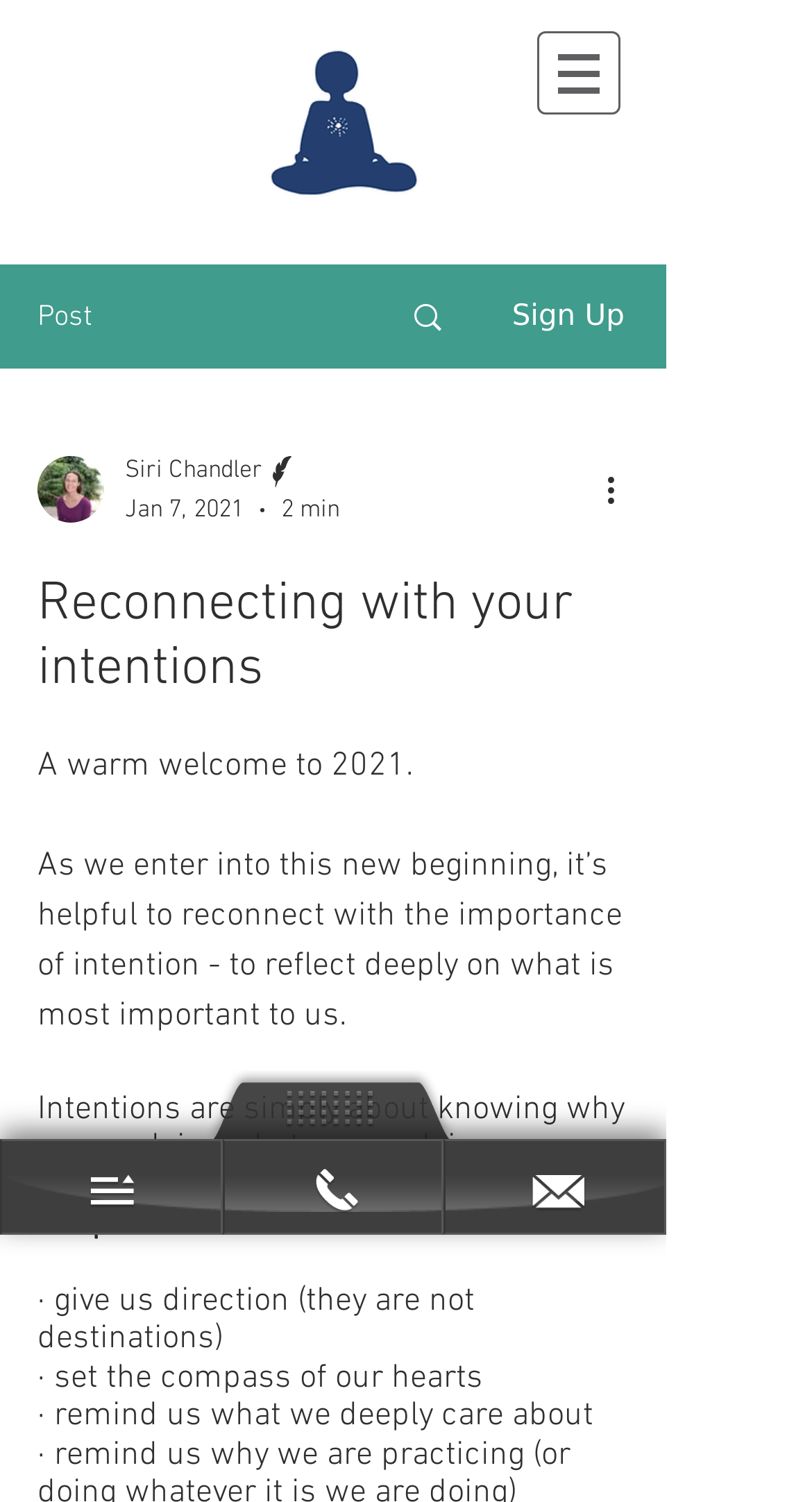Use a single word or phrase to answer the question: 
What is the author's profession?

Writer